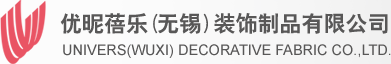Analyze the image and deliver a detailed answer to the question: What languages are the company name presented in?

The company name is presented in both Chinese and English below the graphic element, signifying the company's reach and commitment to international markets.